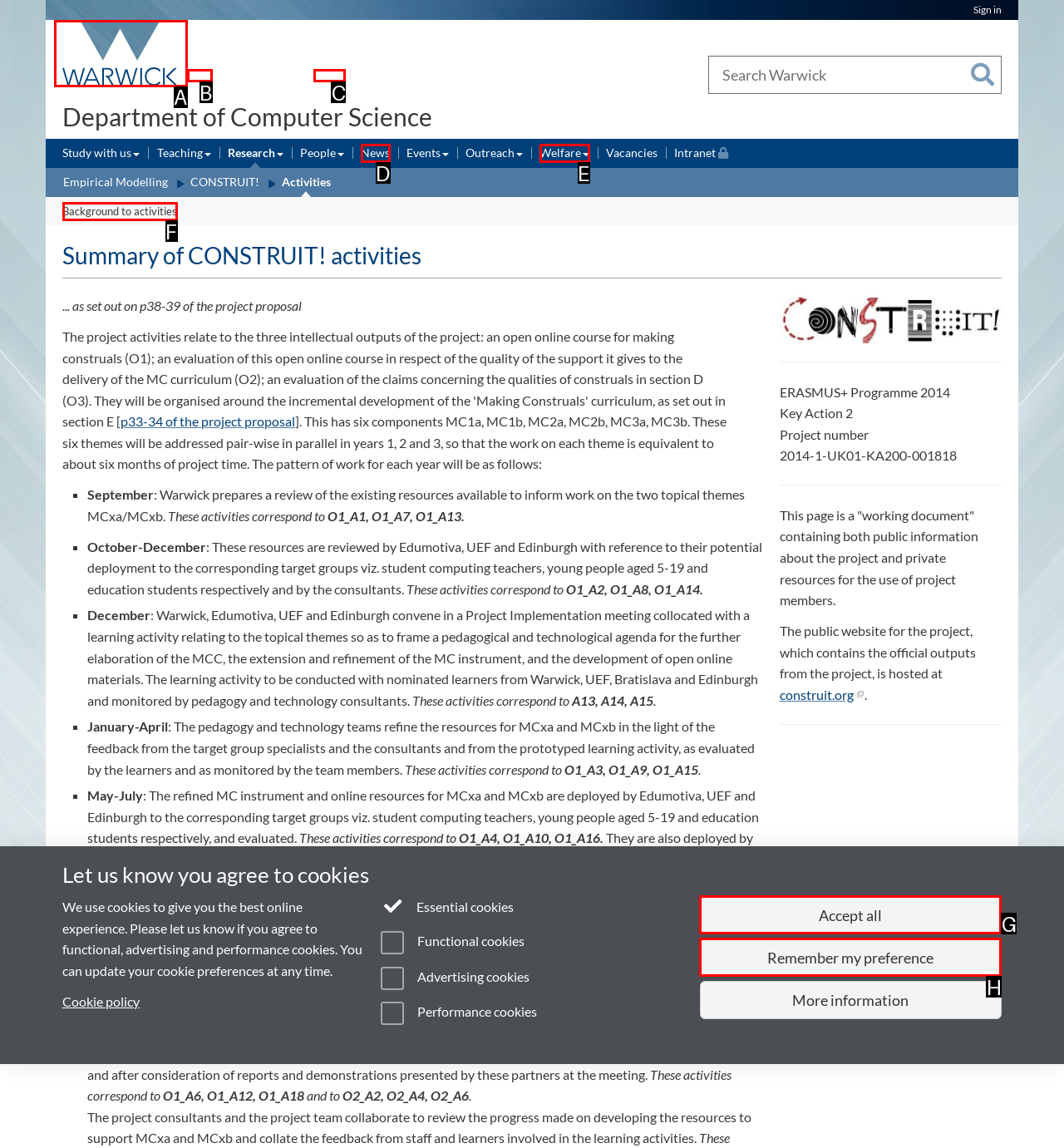Given the description: Accept all
Identify the letter of the matching UI element from the options.

G